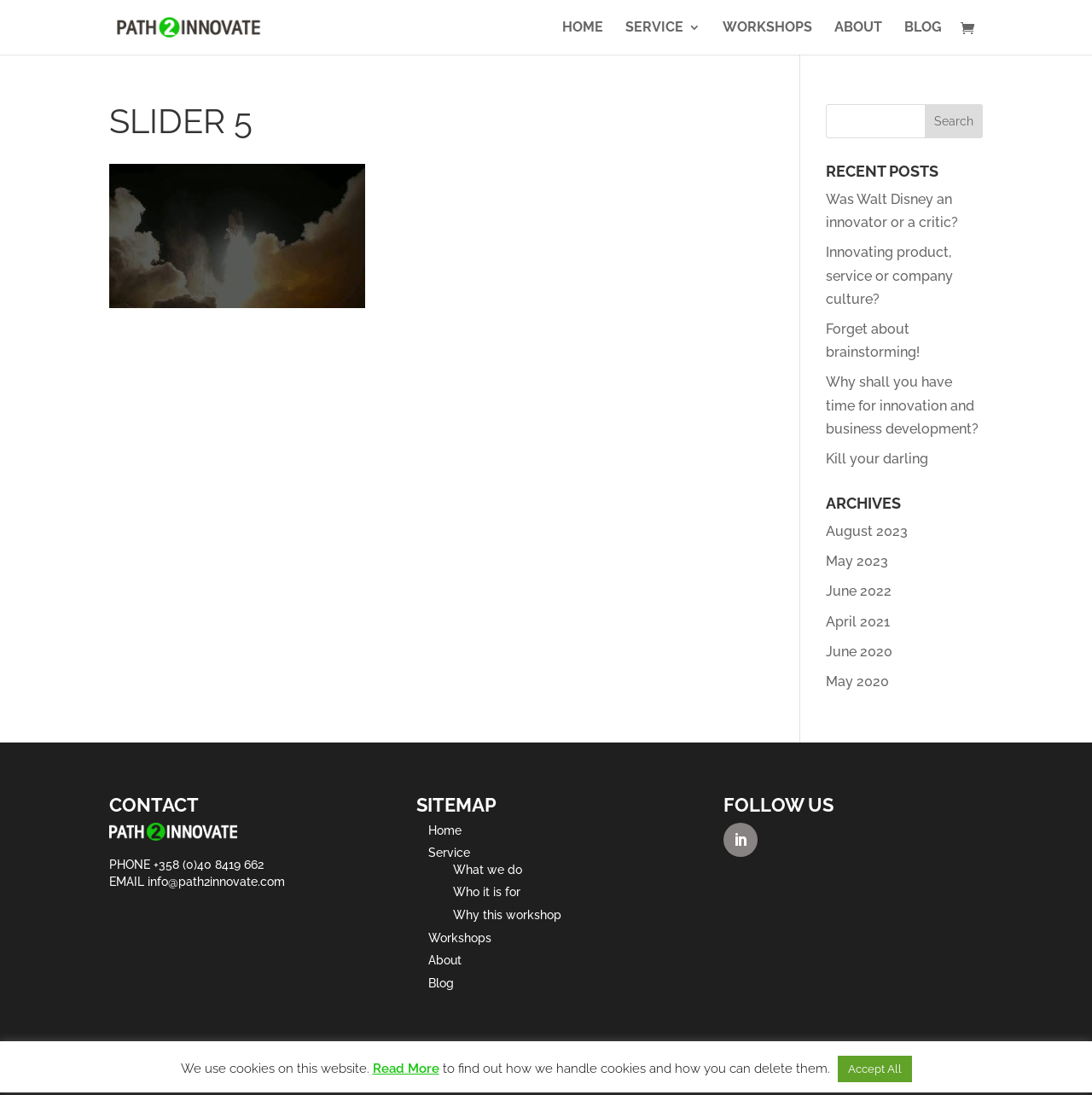Create a detailed description of the webpage's content and layout.

The webpage is titled "Slider 5 - Path2Innovate" and has a prominent logo at the top left corner with the text "Path2Innovate". Below the logo, there is a navigation menu with links to "HOME", "SERVICE 3", "WORKSHOPS", "ABOUT", and "BLOG". 

To the right of the navigation menu, there is a search bar with a textbox and a "Search" button. Below the search bar, there are headings for "RECENT POSTS" and "ARCHIVES". Under "RECENT POSTS", there are five links to blog posts with titles such as "Was Walt Disney an innovator or a critic?" and "Forget about brainstorming!". Under "ARCHIVES", there are six links to monthly archives from August 2023 to May 2020.

At the bottom of the page, there is a section with headings for "CONTACT", "SITEMAP", and "FOLLOW US". The "CONTACT" section has a link to "Path2Innovate" with an image, a phone number, and an email address. The "SITEMAP" section has links to various pages on the website, including "Home", "Service", "What we do", and "Blog". The "FOLLOW US" section has a link with two social media icons.

In the bottom left corner, there is a copyright notice for 2024 VIKREL Ltd. with links to "Imprint" and "Privacy Policy". Below that, there is a notice about the use of cookies on the website with a "Read More" link and an "Accept All" button.